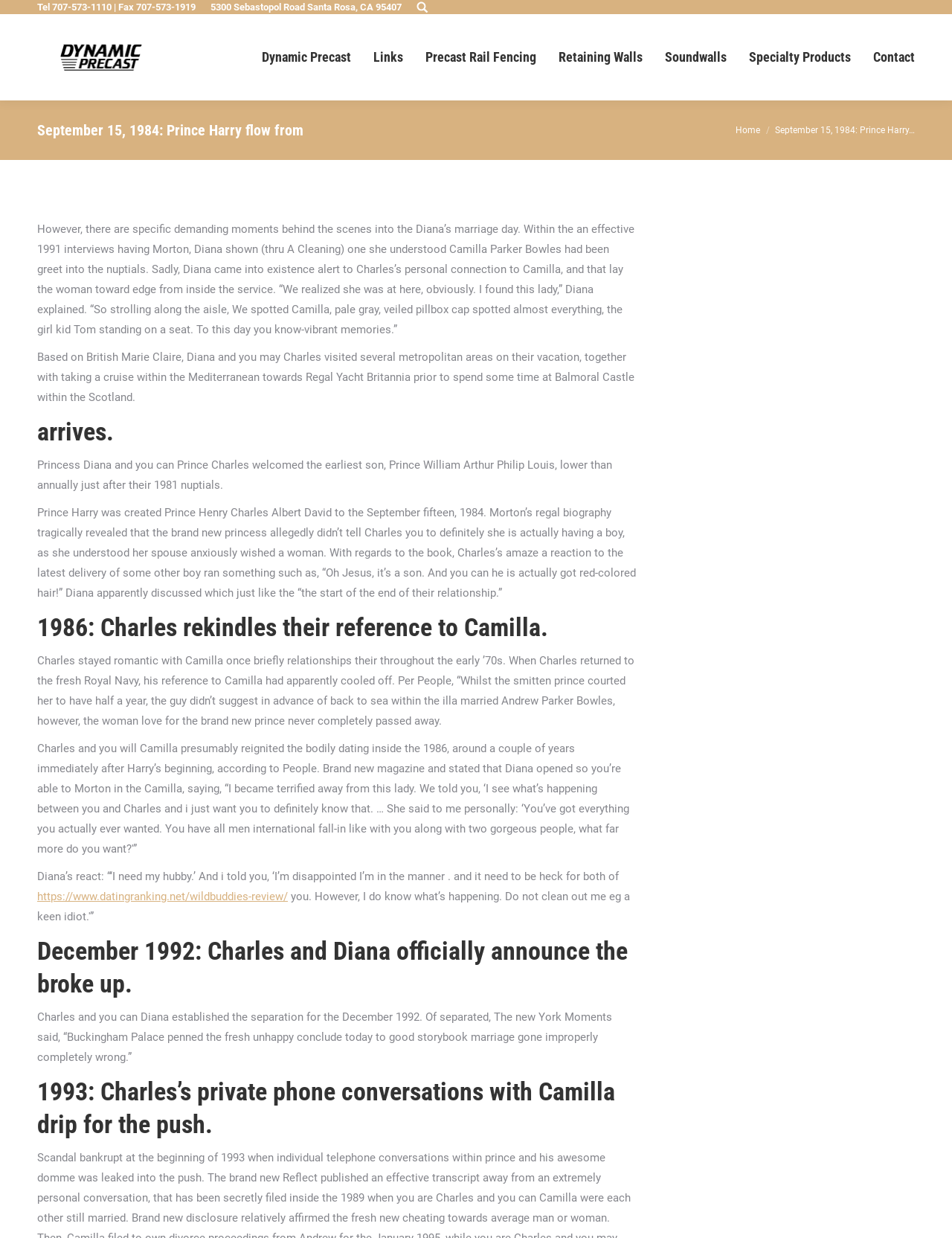Indicate the bounding box coordinates of the element that must be clicked to execute the instruction: "Visit the Dynamic Precast homepage". The coordinates should be given as four float numbers between 0 and 1, i.e., [left, top, right, bottom].

[0.039, 0.035, 0.173, 0.057]